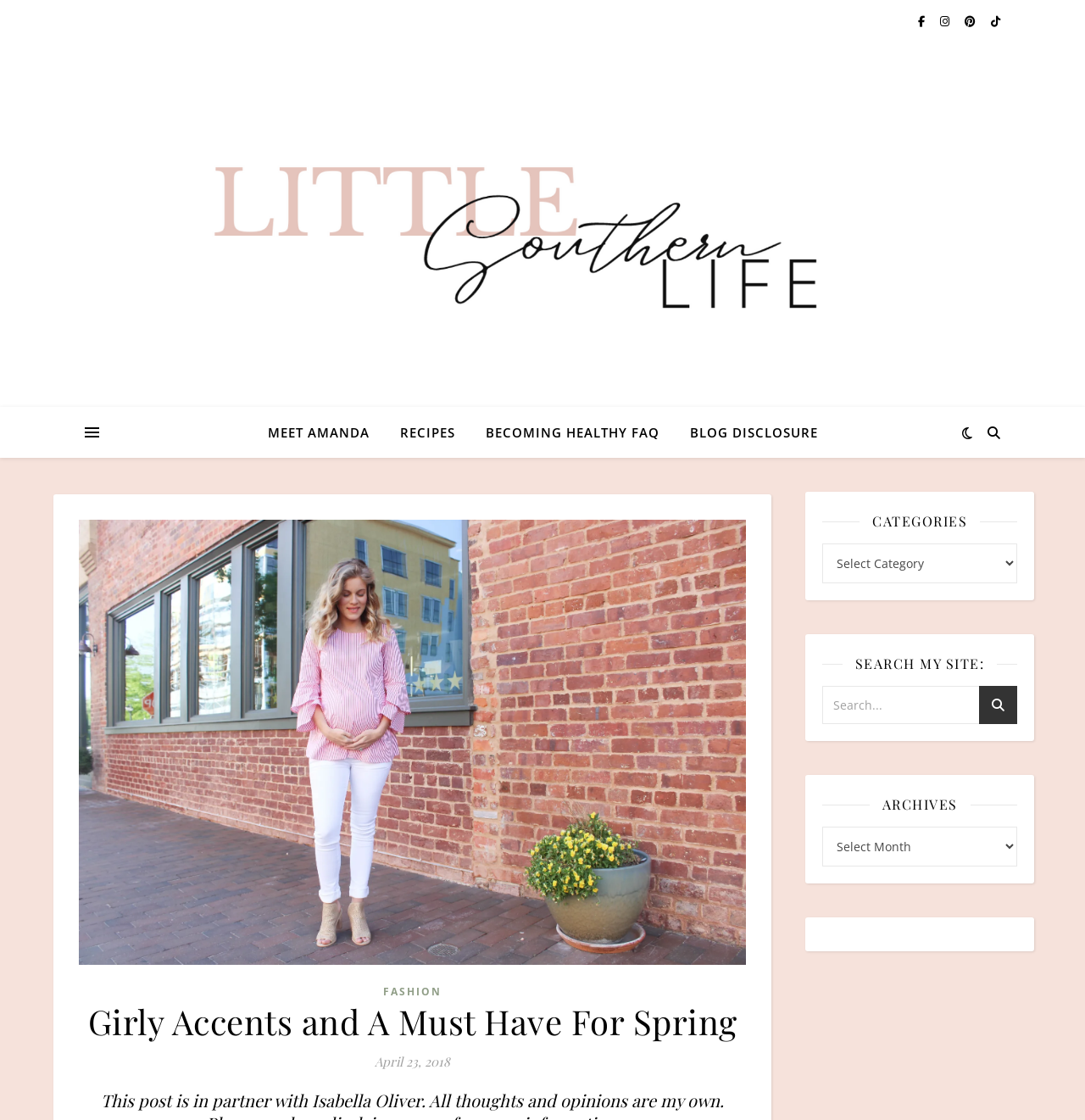Identify and generate the primary title of the webpage.

Girly Accents and A Must Have For Spring